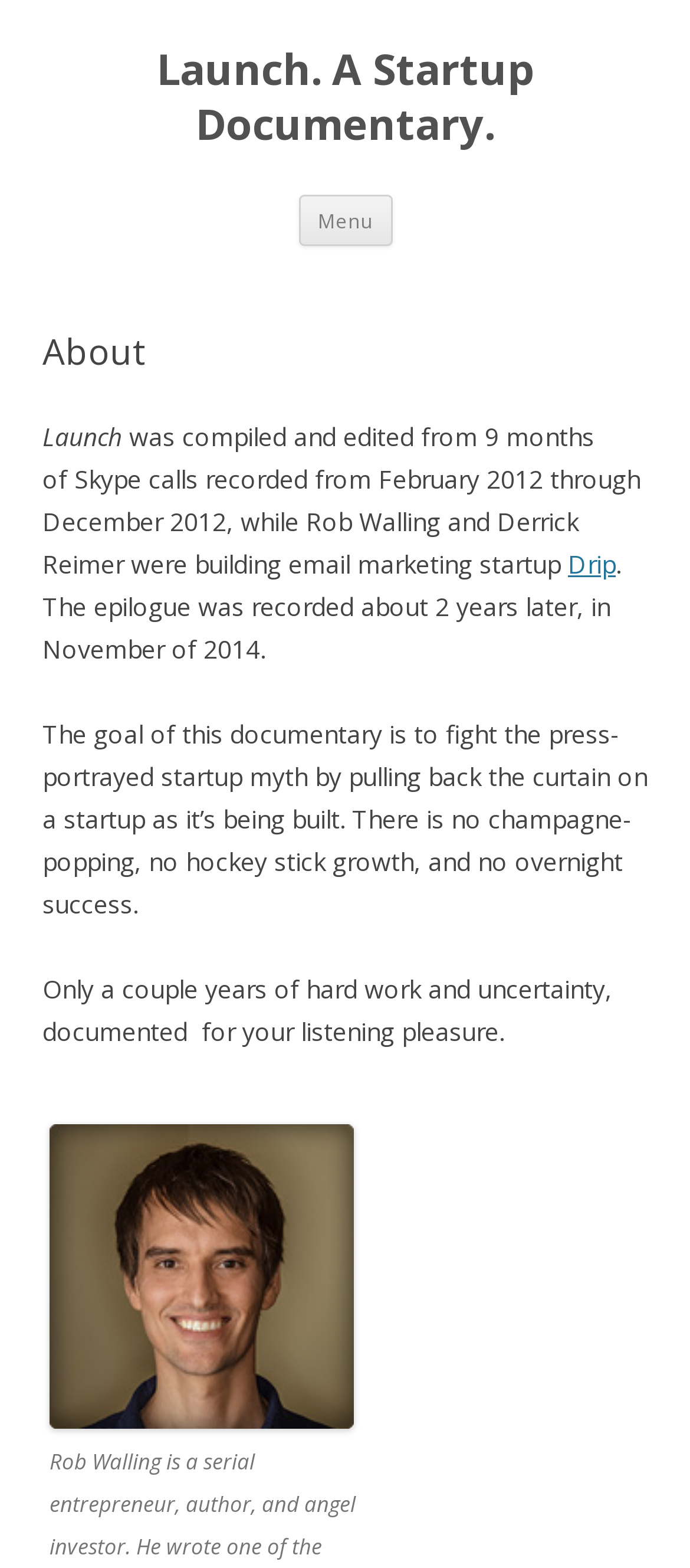Determine the bounding box coordinates (top-left x, top-left y, bottom-right x, bottom-right y) of the UI element described in the following text: Menu

[0.432, 0.124, 0.568, 0.157]